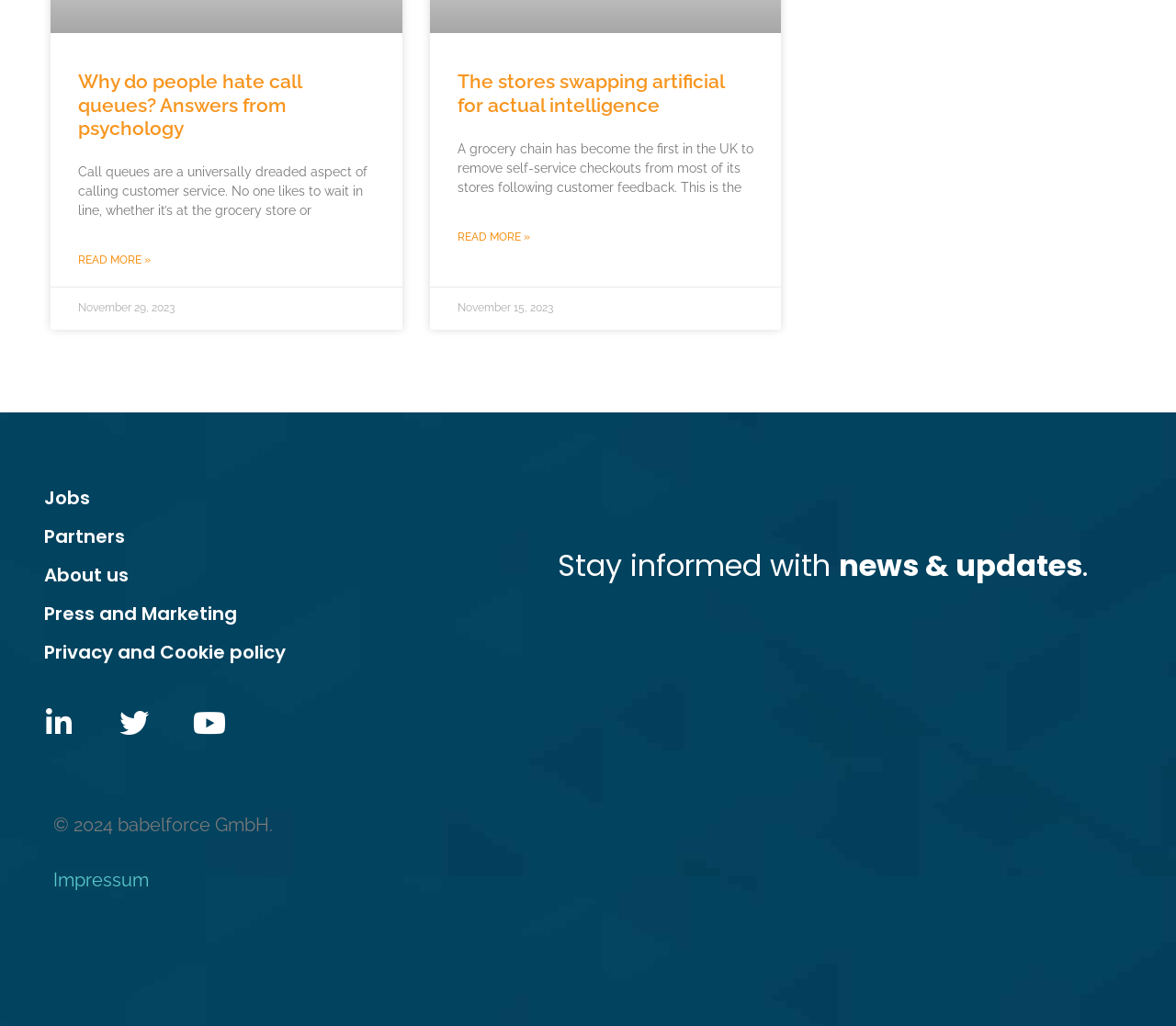Extract the bounding box coordinates for the UI element described as: "About us".

[0.038, 0.541, 0.396, 0.579]